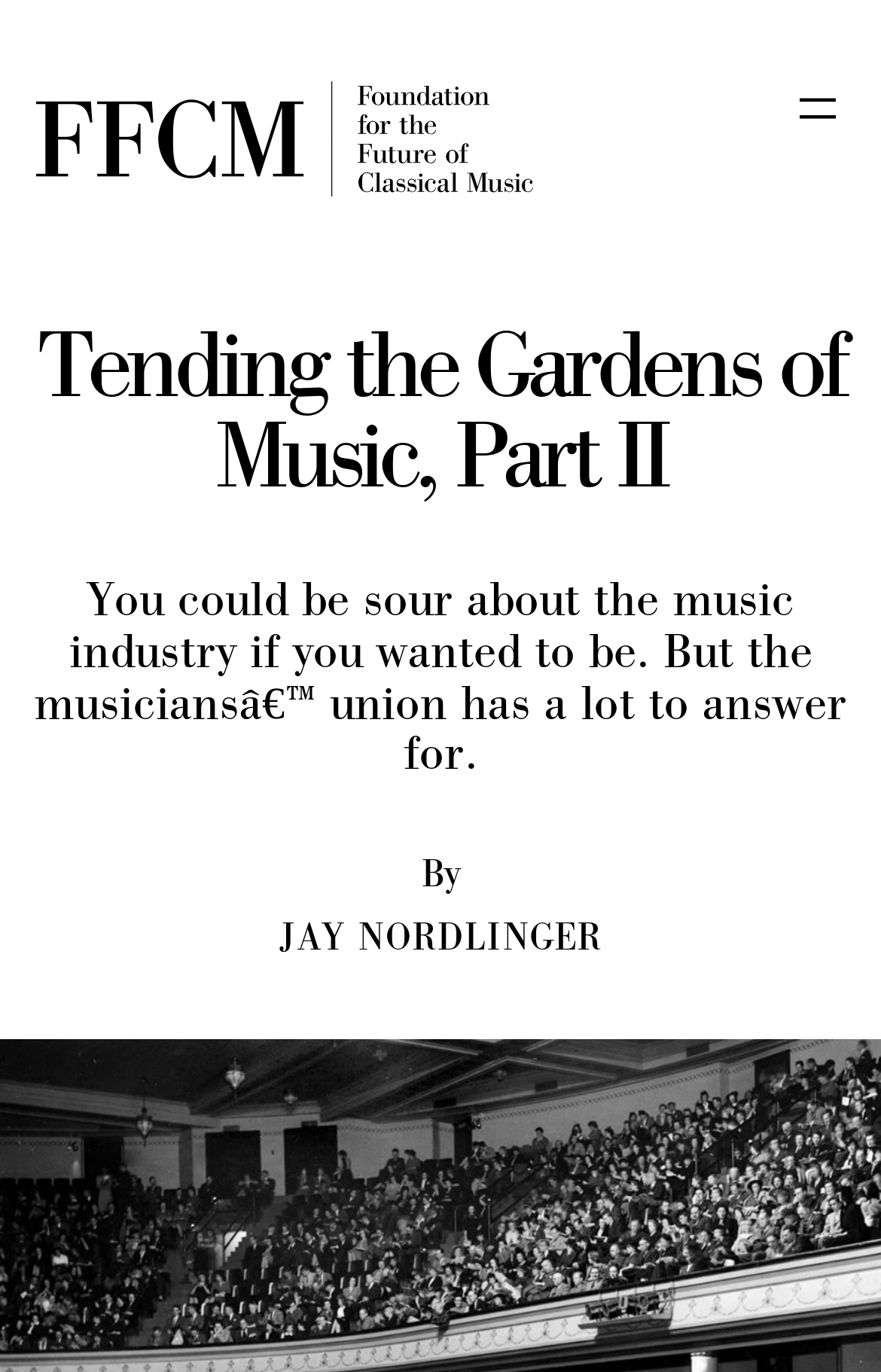What is the name of the author of the article?
Please look at the screenshot and answer using one word or phrase.

JAY NORDLINGER